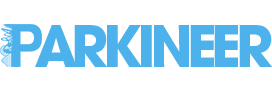Elaborate on all the elements present in the image.

The image features the logo of "Parkineer," a resource dedicated to theme parks, attractions, and travel. The logo showcases the name "Parkineer" in a vibrant blue color, reflecting a playful and adventurous spirit. The design includes a stylized representation, possibly hinting at themes related to parks or travel, appealing to audiences interested in exploring various attractions. This visual branding reinforces Parkineer's mission to provide valuable insights and information for theme park enthusiasts.